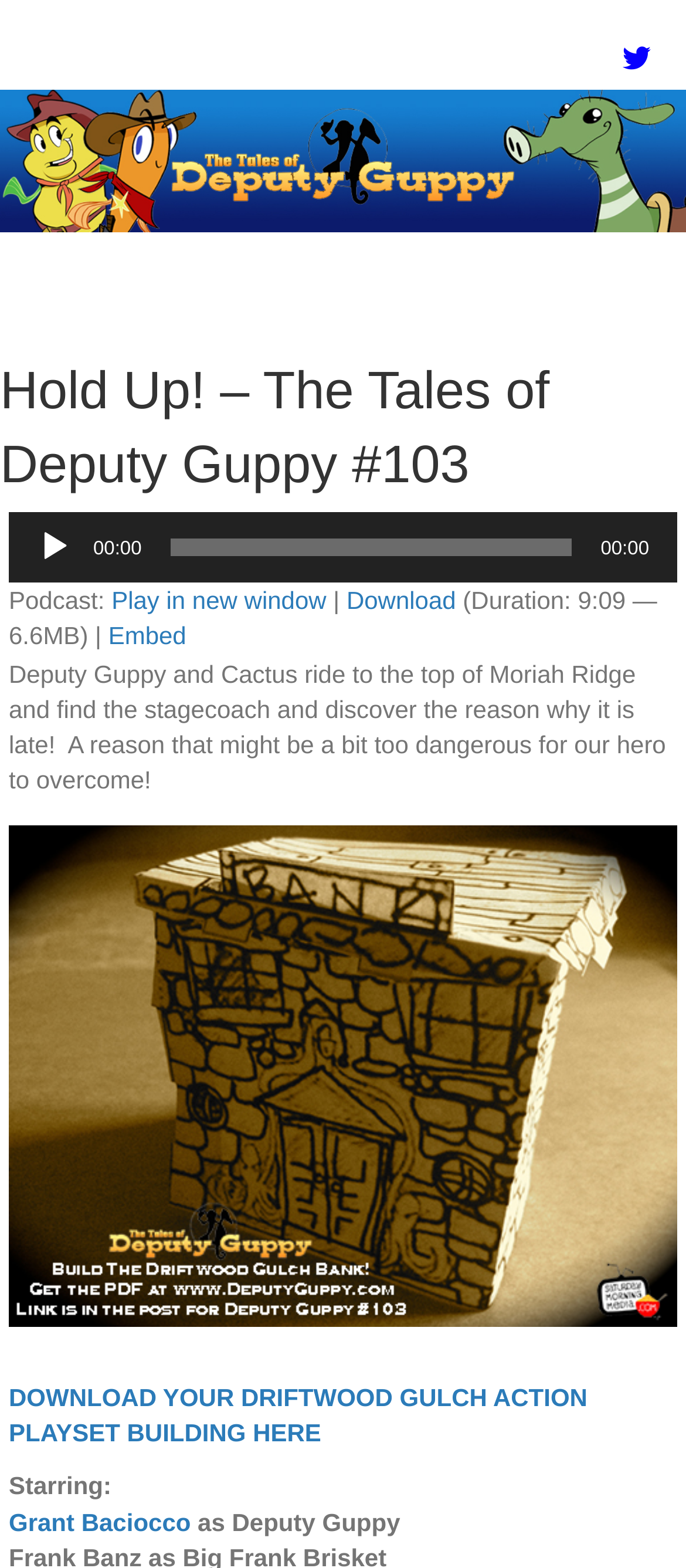Give the bounding box coordinates for the element described by: "Grant Baciocco".

[0.013, 0.961, 0.278, 0.979]